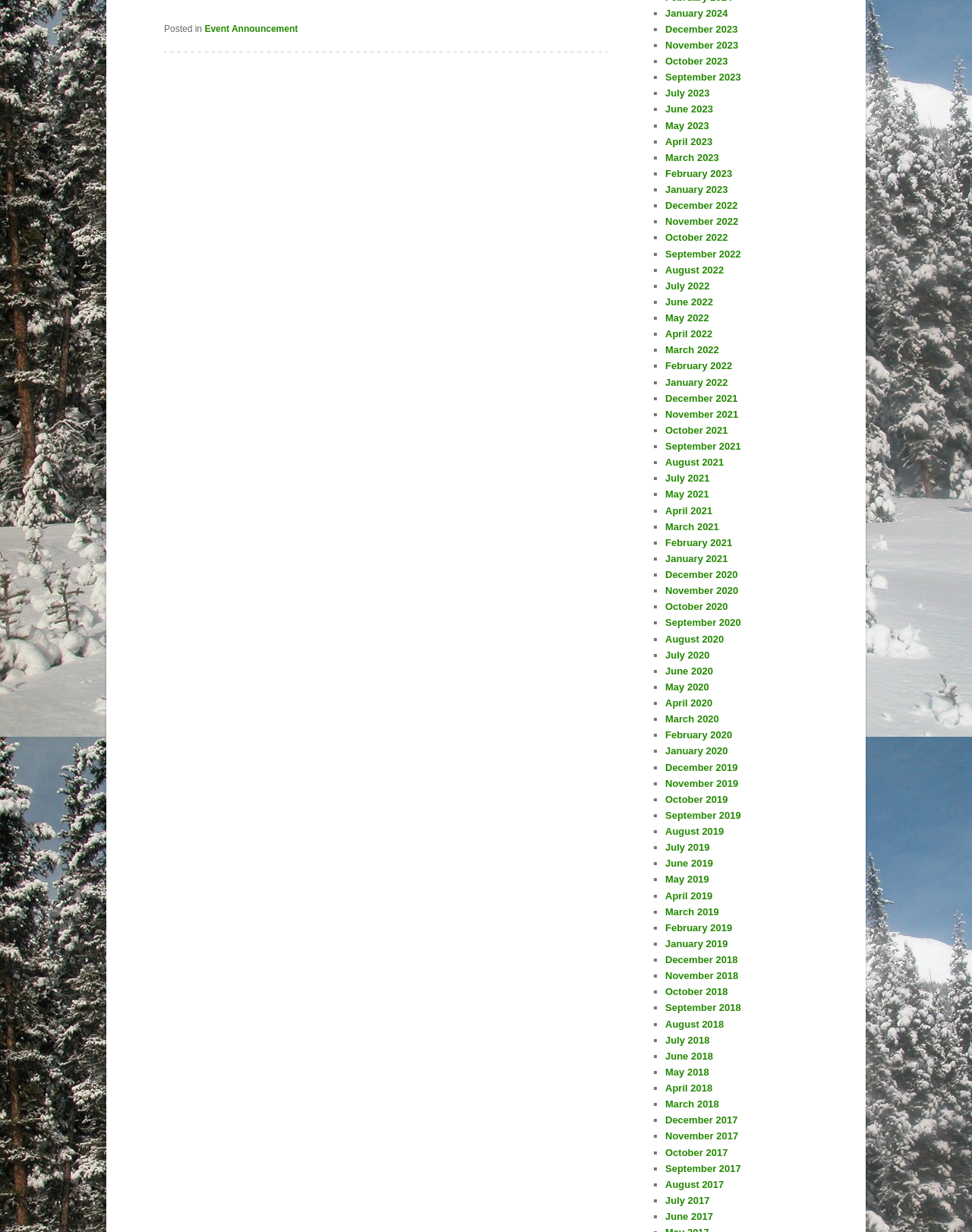Show the bounding box coordinates for the element that needs to be clicked to execute the following instruction: "View Event Announcement". Provide the coordinates in the form of four float numbers between 0 and 1, i.e., [left, top, right, bottom].

[0.21, 0.019, 0.306, 0.027]